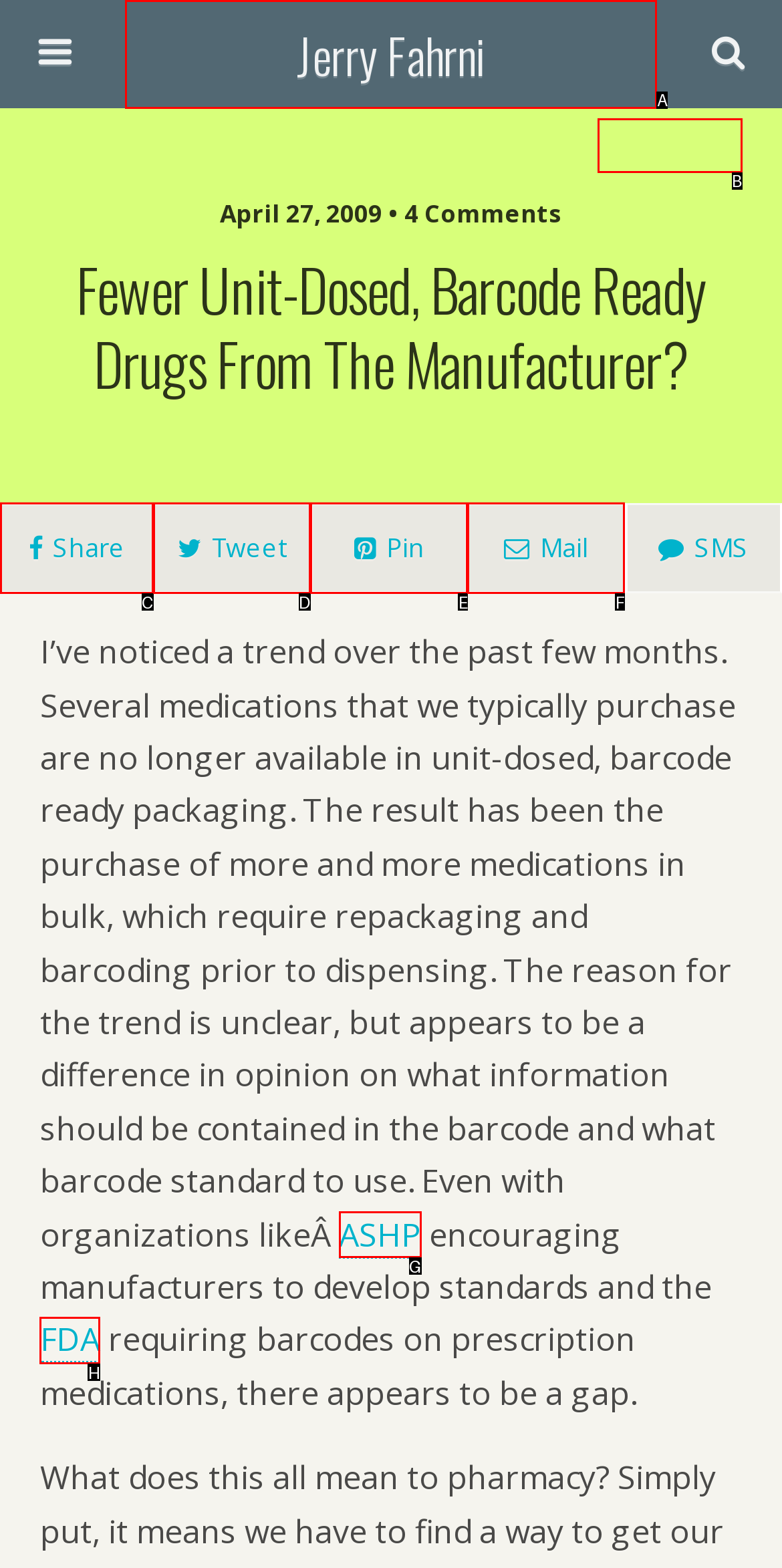Tell me the letter of the UI element I should click to accomplish the task: Learn more about FDA based on the choices provided in the screenshot.

H